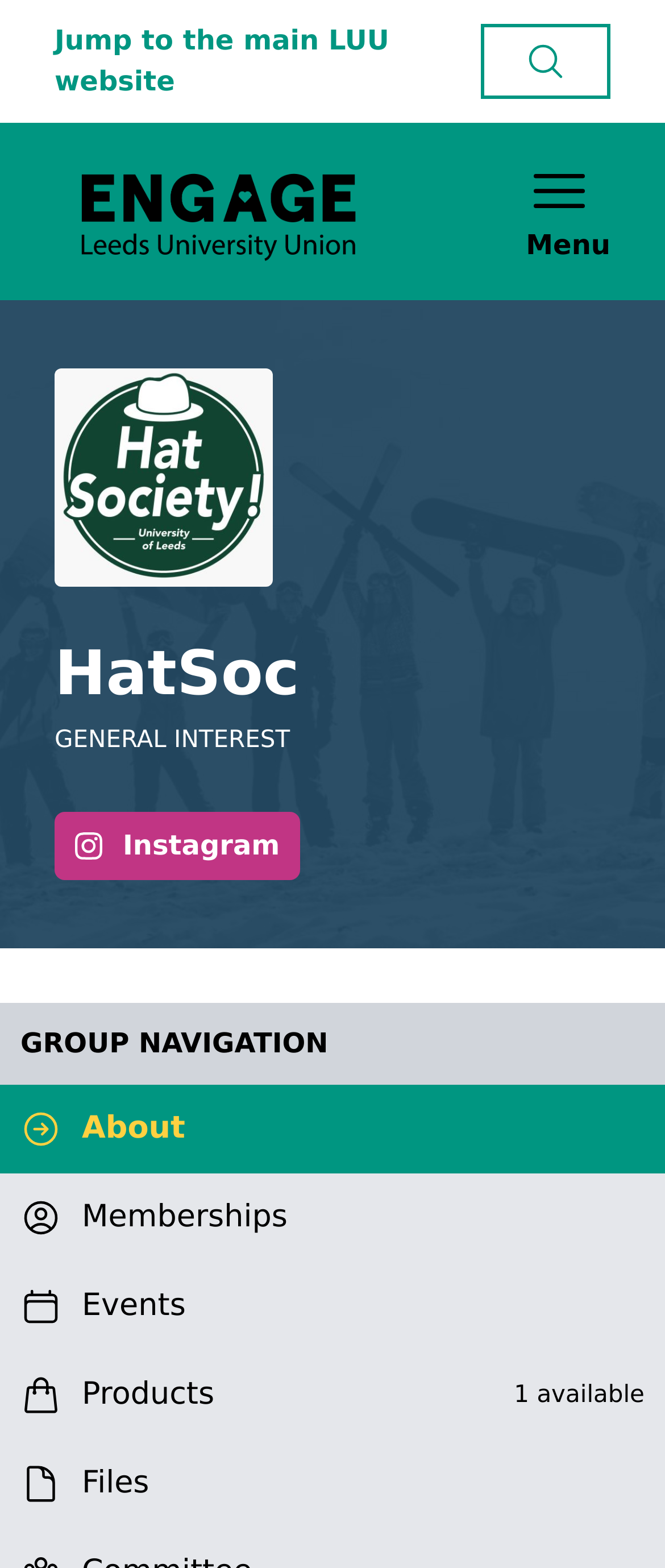Point out the bounding box coordinates of the section to click in order to follow this instruction: "View Products".

[0.0, 0.861, 1.0, 0.918]